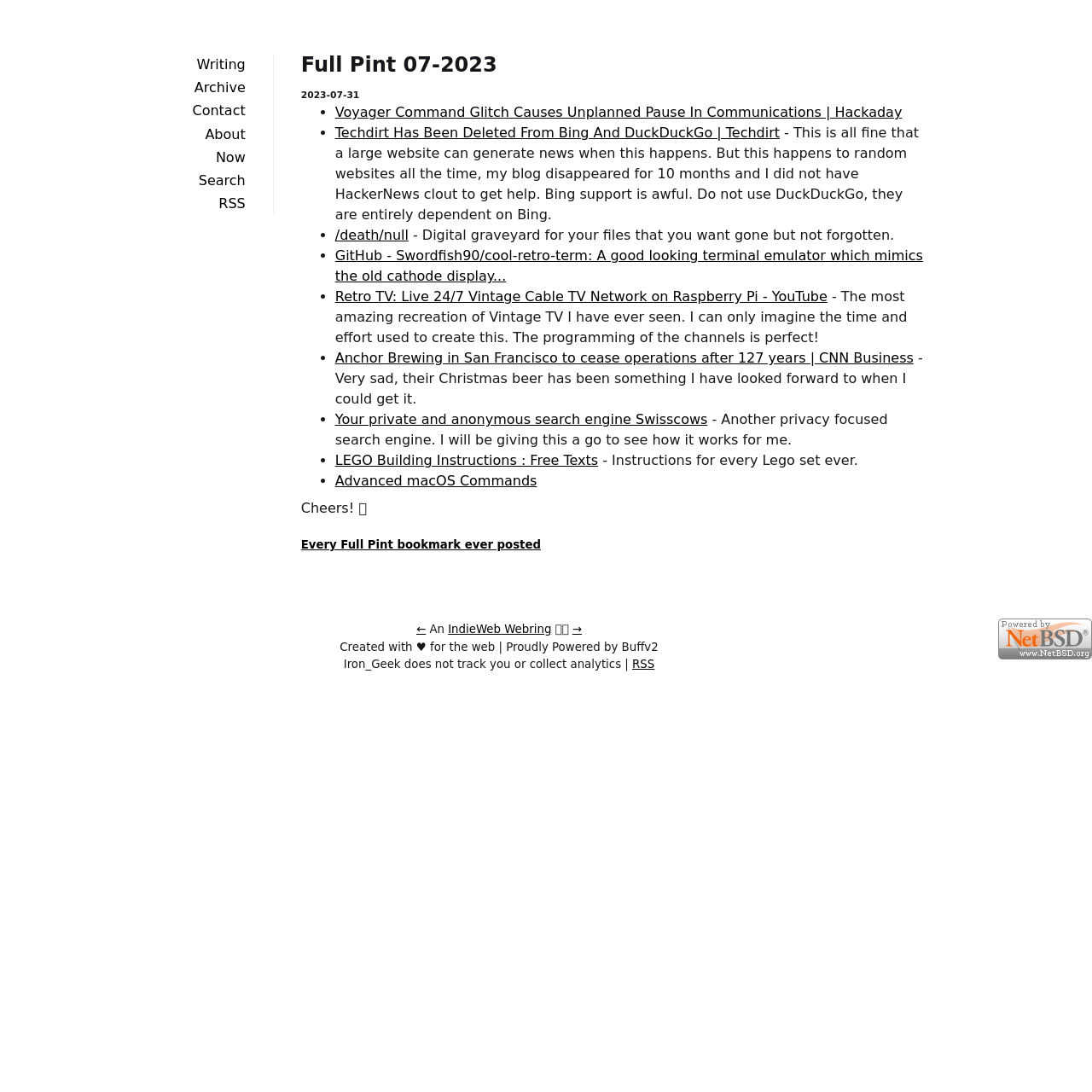Bounding box coordinates must be specified in the format (top-left x, top-left y, bottom-right x, bottom-right y). All values should be floating point numbers between 0 and 1. What are the bounding box coordinates of the UI element described as: aria-label="Mara Facilities Services"

None